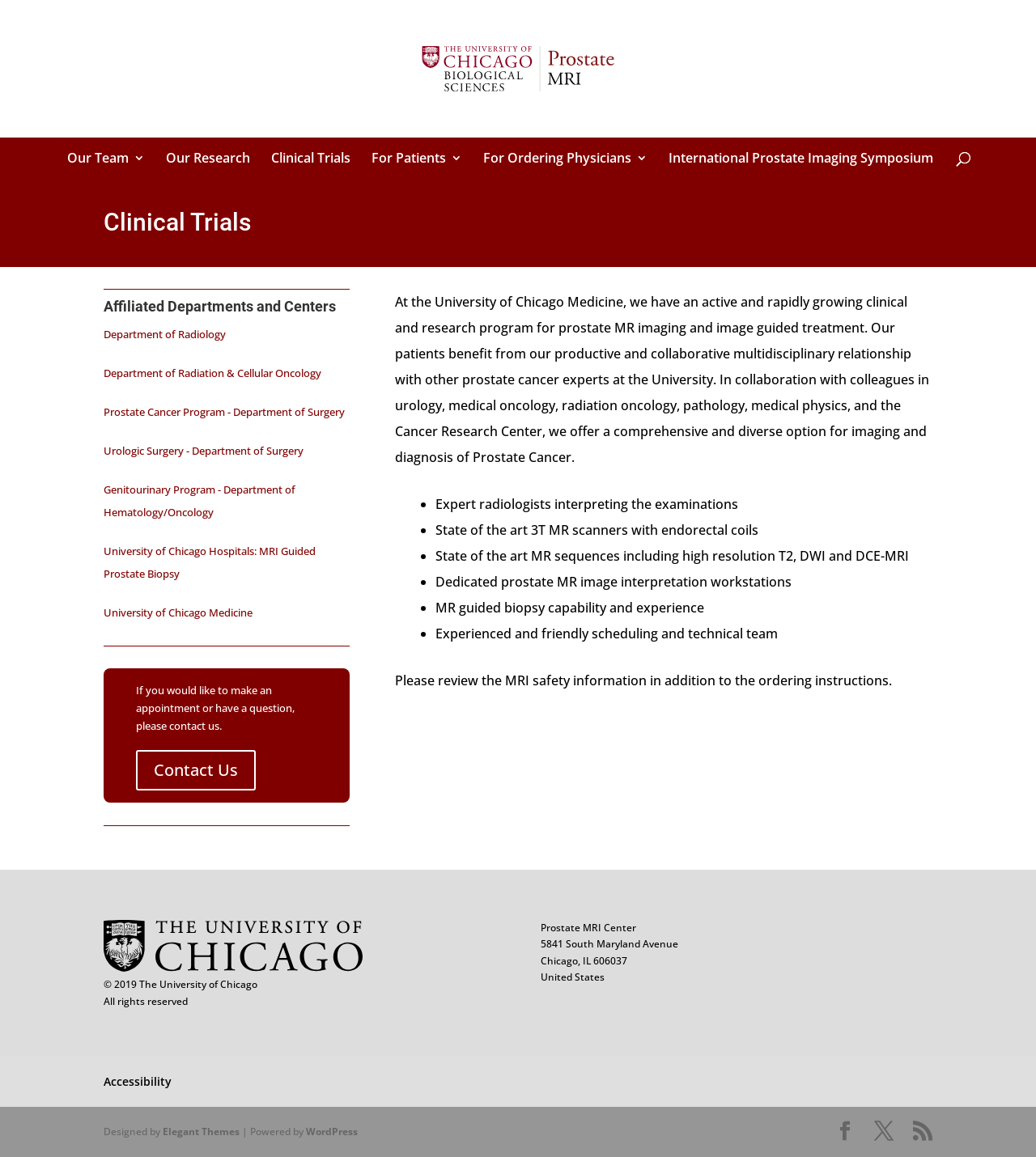Using the information in the image, could you please answer the following question in detail:
How can I contact the center?

I found the answer by looking for a section that provides contact information. The link 'please contact us' suggests that this is the way to get in touch with the center.